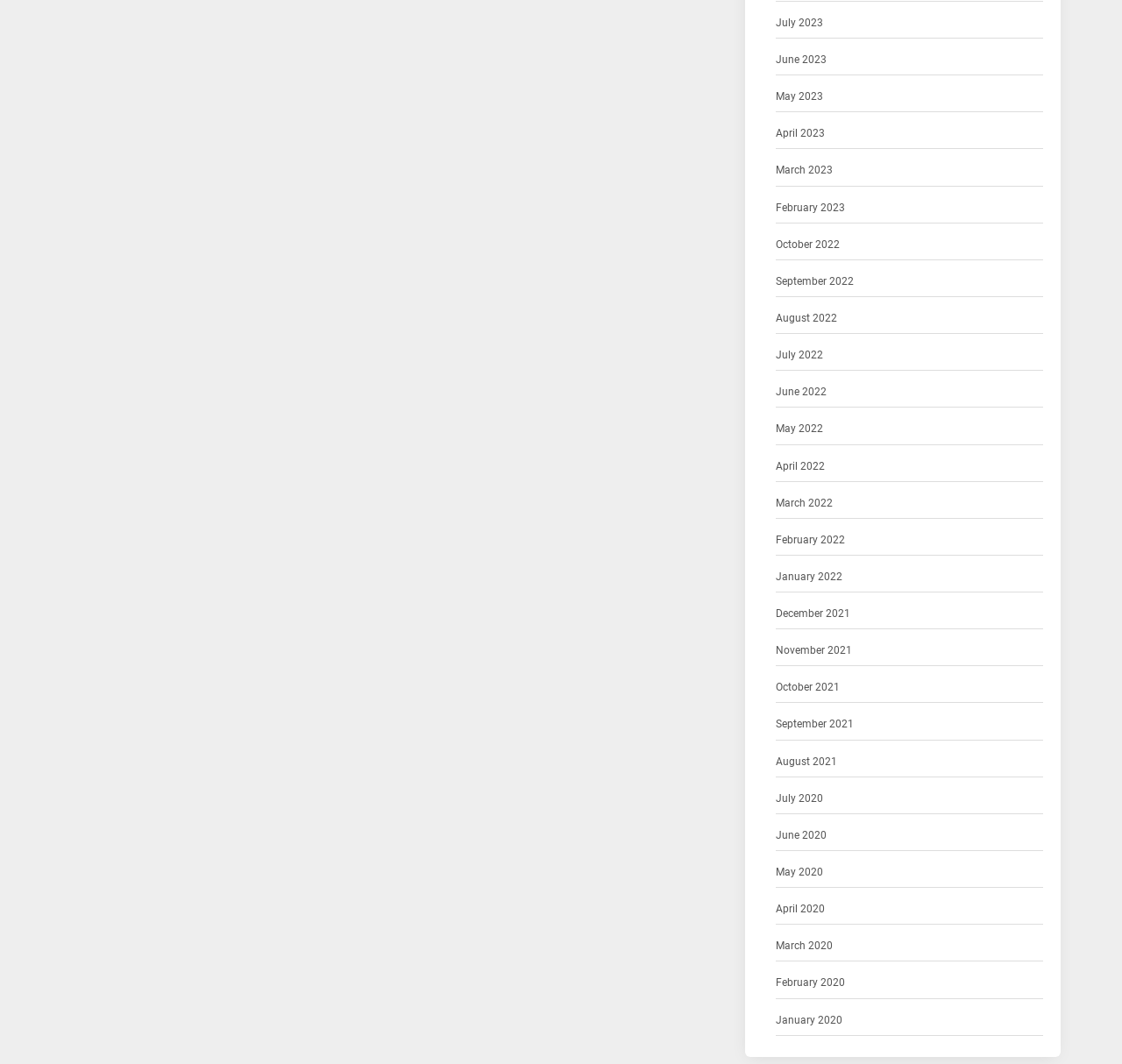What is the earliest month-year link on the webpage?
Please elaborate on the answer to the question with detailed information.

By examining the list of links, I found that the earliest month-year link is 'July 2020', which suggests that the webpage's content may start from this date.